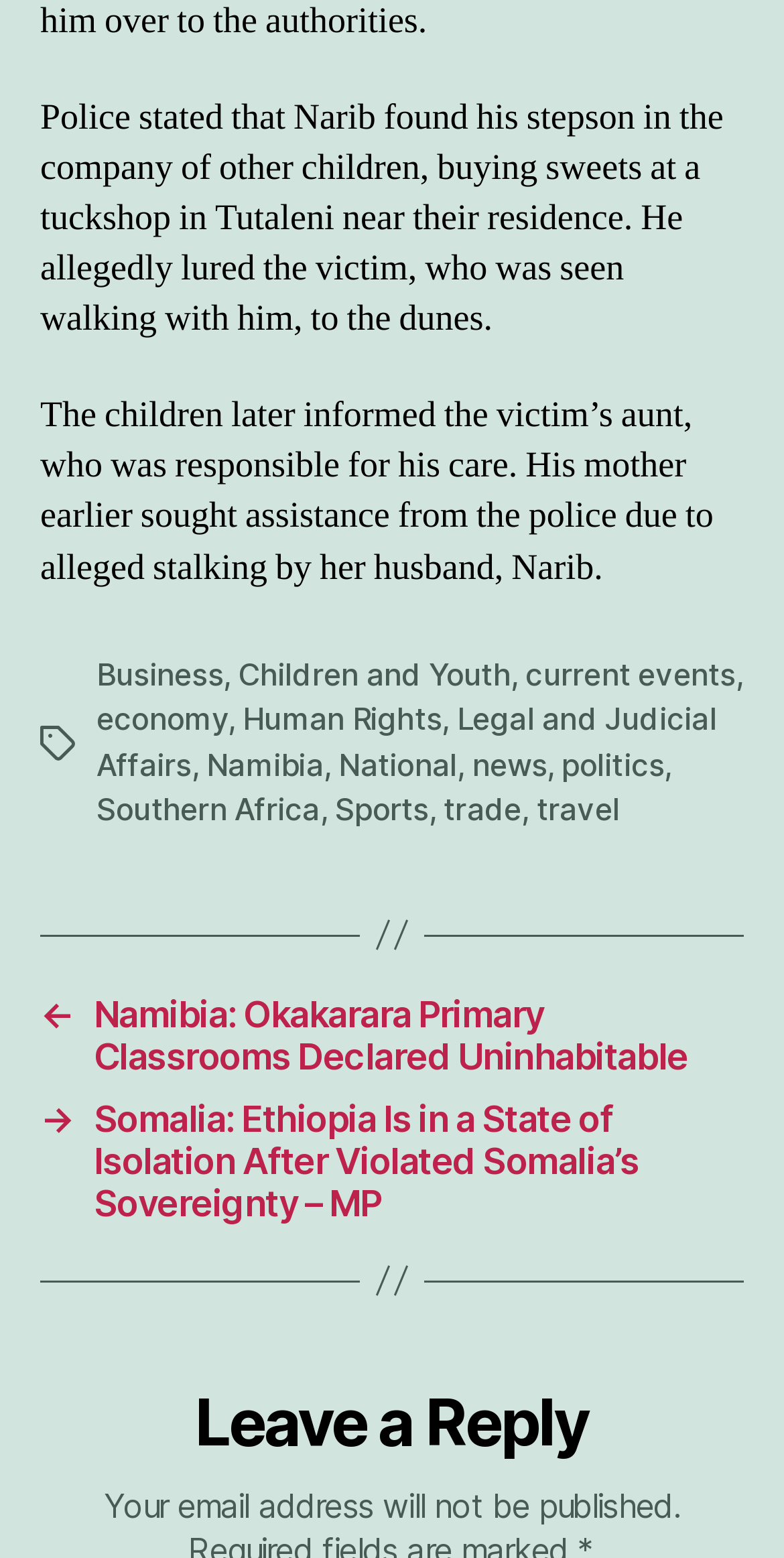Determine the bounding box coordinates of the element's region needed to click to follow the instruction: "View the 'Namibia: Okakarara Primary Classrooms Declared Uninhabitable' post". Provide these coordinates as four float numbers between 0 and 1, formatted as [left, top, right, bottom].

[0.051, 0.637, 0.949, 0.691]